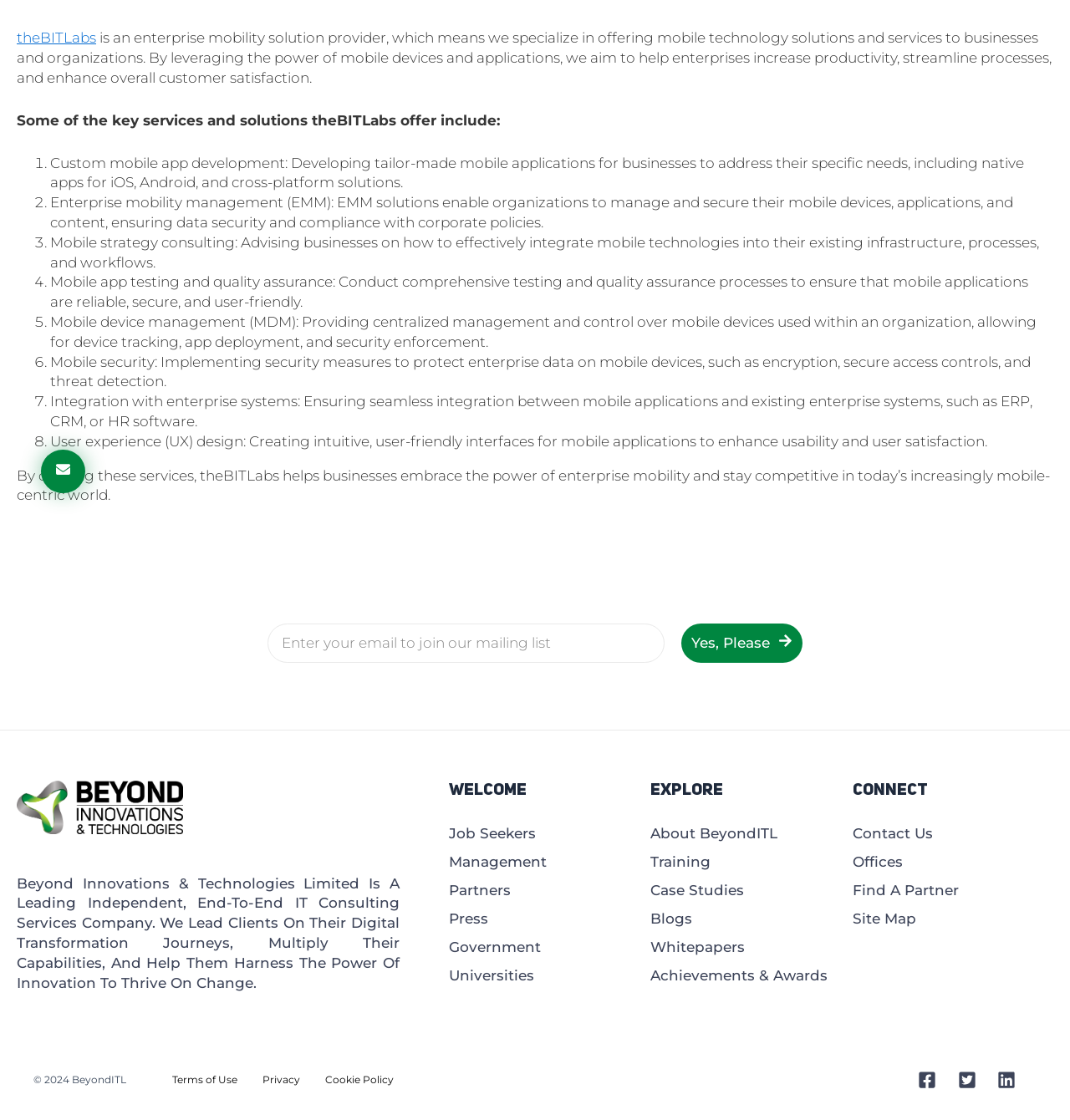Find the bounding box coordinates for the element described here: "theBITLabs".

[0.016, 0.026, 0.09, 0.041]